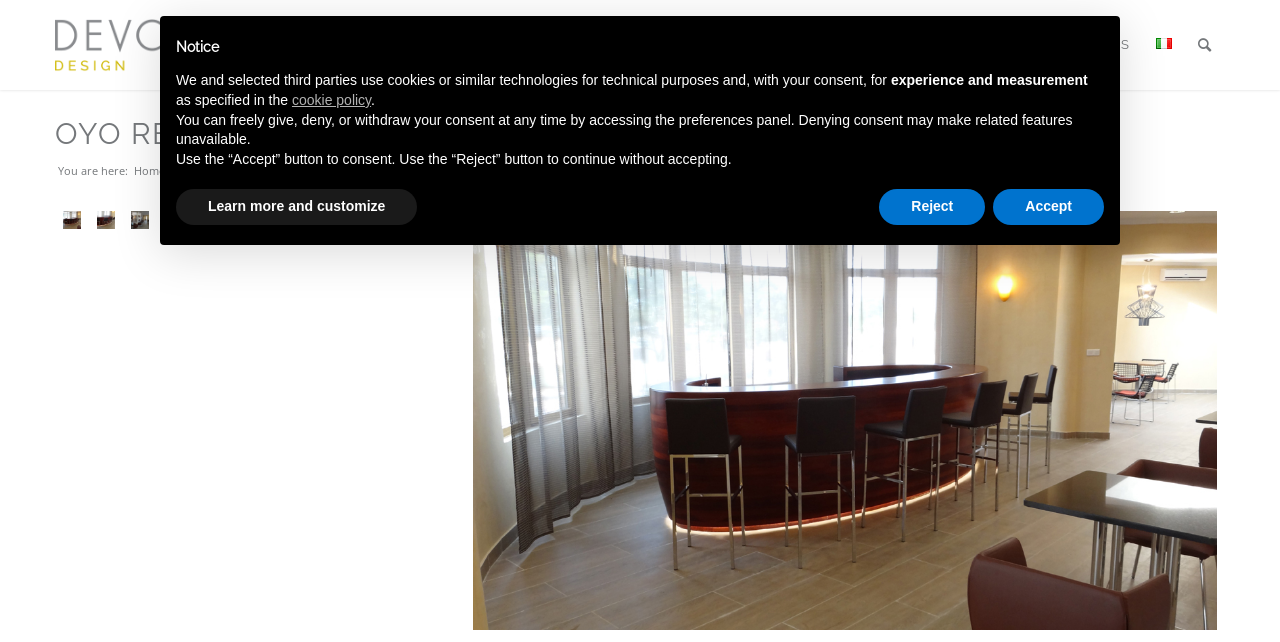Please find the top heading of the webpage and generate its text.

OYO RESTAURANT CONGO